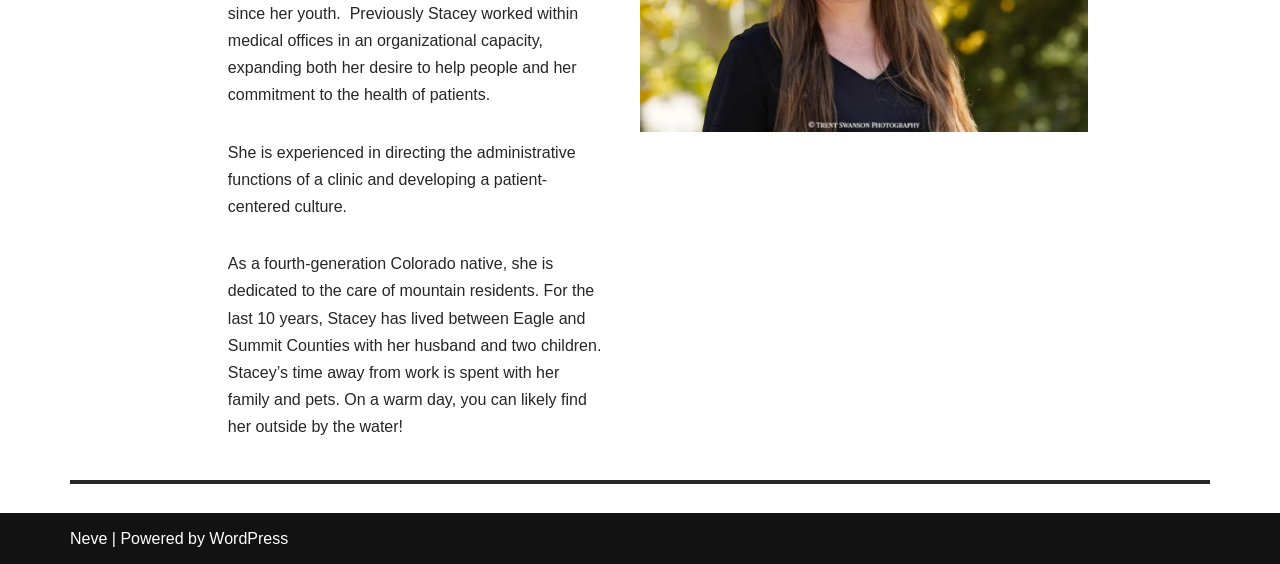What is the name of the platform powering this website?
Answer the question with detailed information derived from the image.

The text at the bottom of the page mentions 'Powered by WordPress', which indicates that WordPress is the platform powering this website.